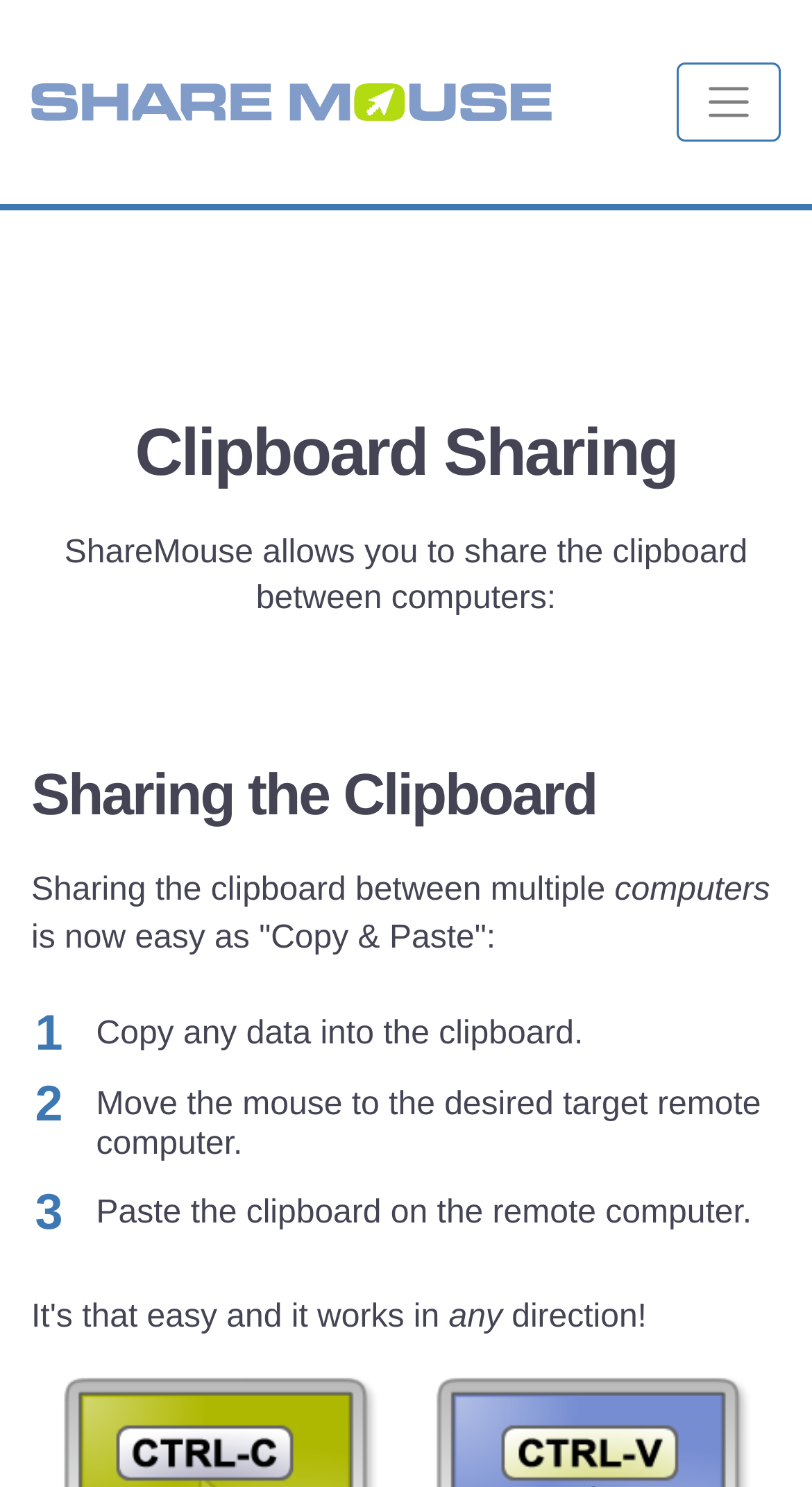How many steps are involved in sharing the clipboard?
Deliver a detailed and extensive answer to the question.

By analyzing the static text elements, I found that there are three steps involved in sharing the clipboard: 'Copy any data into the clipboard.', 'Move the mouse to the desired target remote computer.', and 'Paste the clipboard on the remote computer.'.